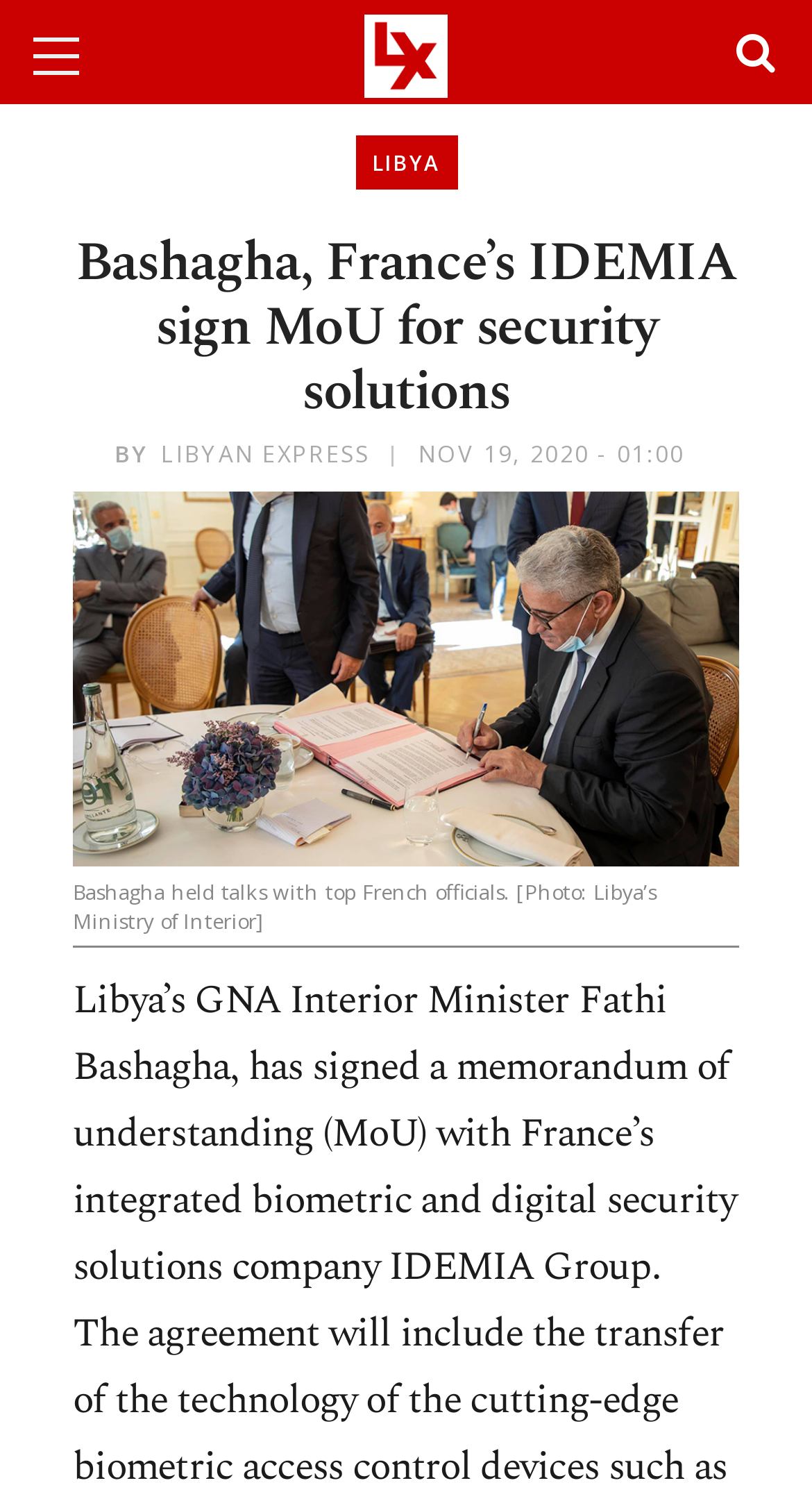Find the bounding box coordinates for the element described here: "alt="Libyan Express"".

[0.244, 0.0, 0.756, 0.075]